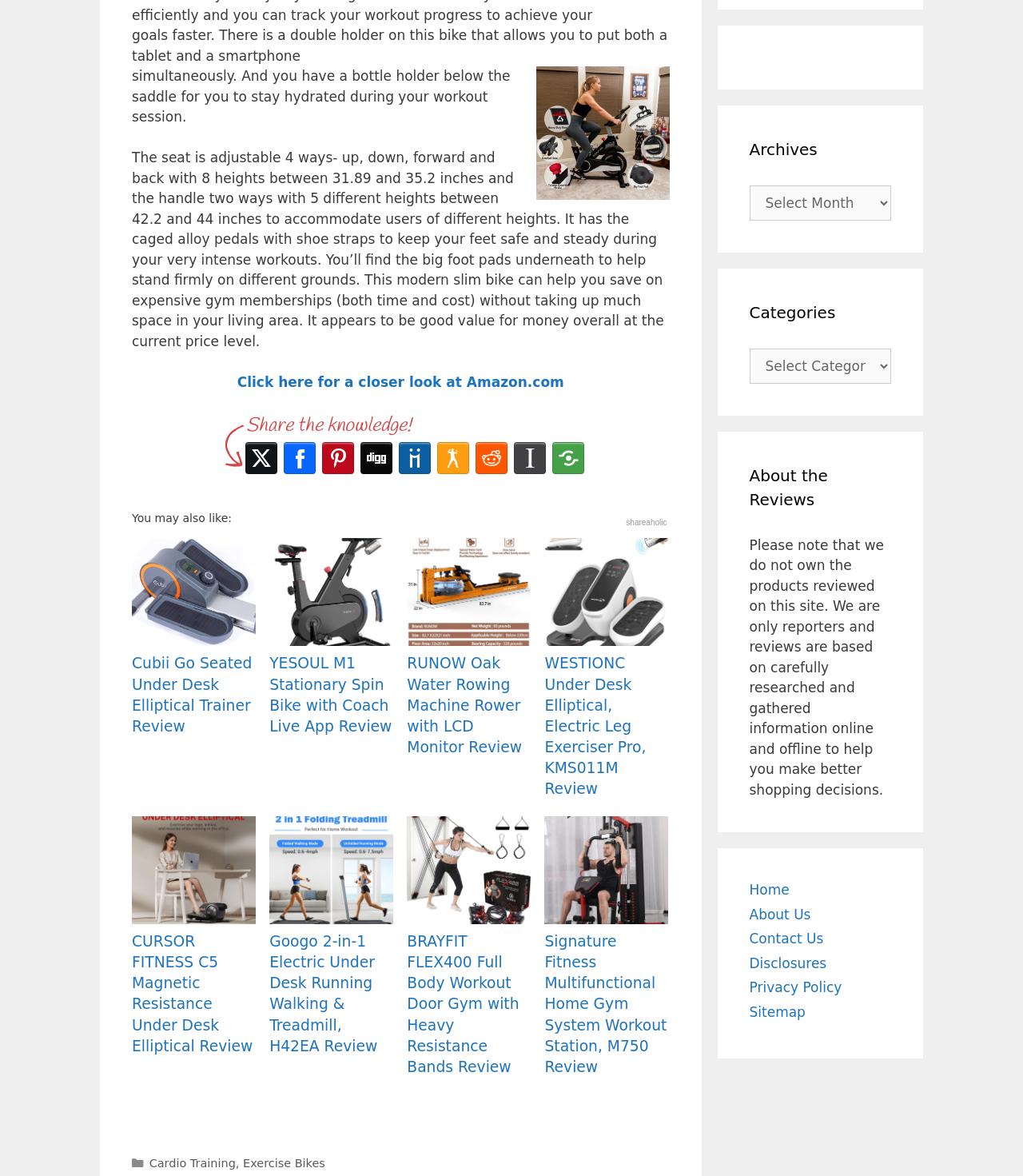What other products are recommended on the page?
Provide a detailed answer to the question using information from the image.

The page recommends other exercise equipment, including the Cubii Go Seated Under Desk Elliptical Trainer, YESOUL M1 Stationary Spin Bike, and more, which are listed below the main review.